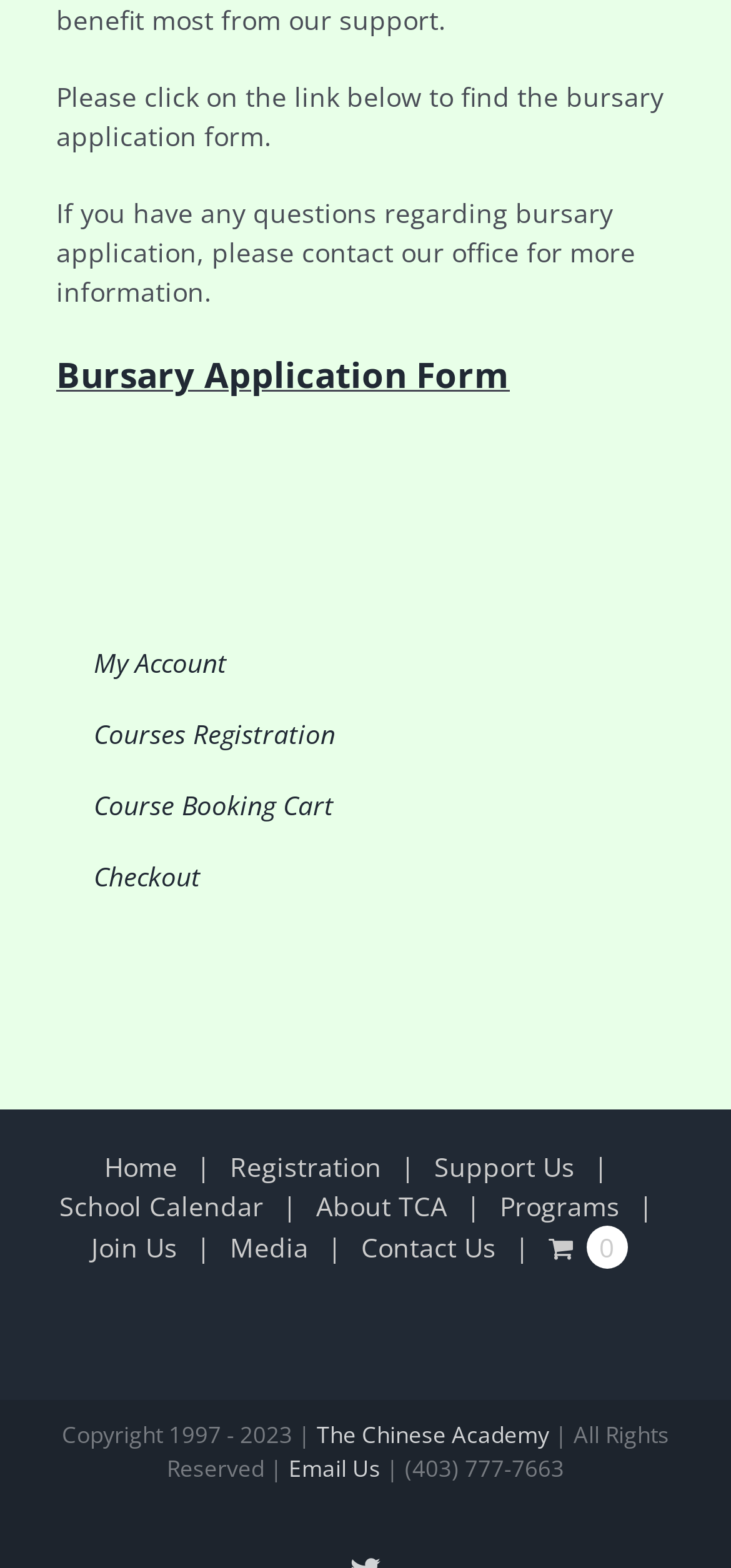What is the name of the organization?
Look at the screenshot and respond with a single word or phrase.

The Chinese Academy